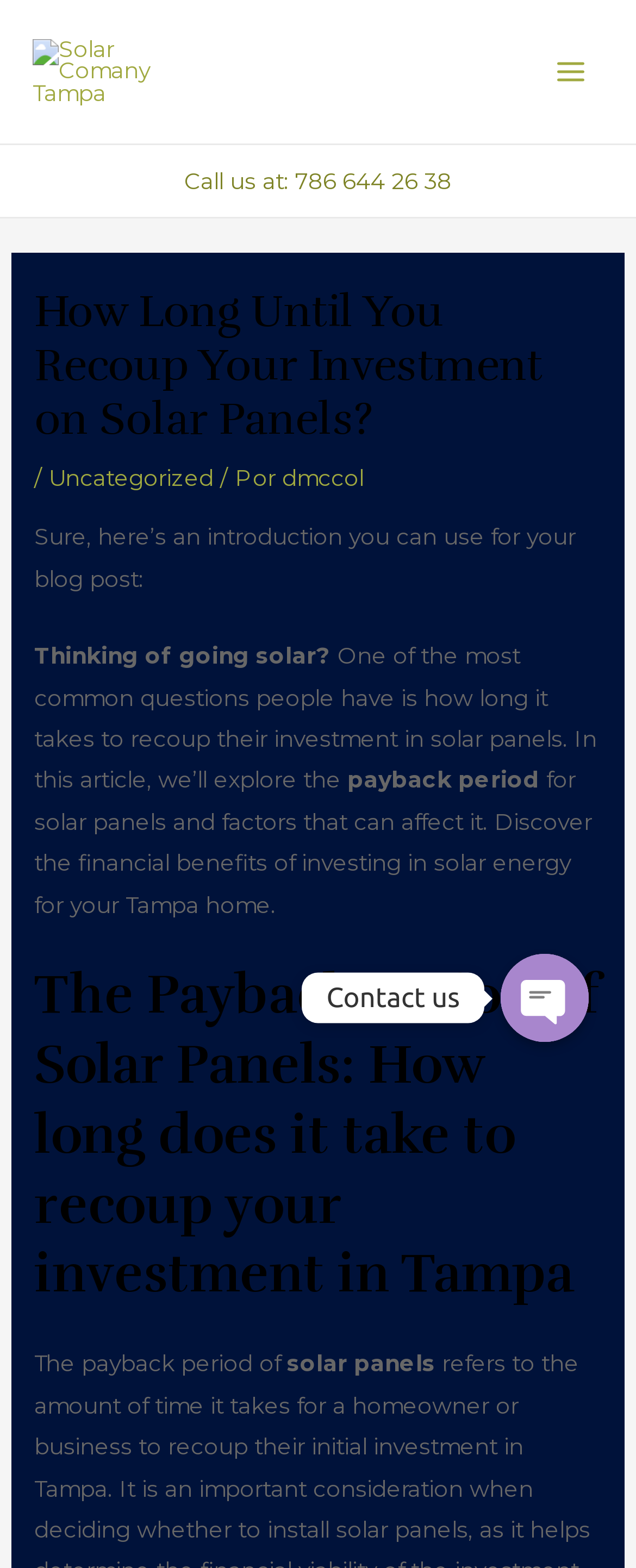Find the bounding box of the UI element described as follows: "Main Menu".

[0.845, 0.025, 0.949, 0.067]